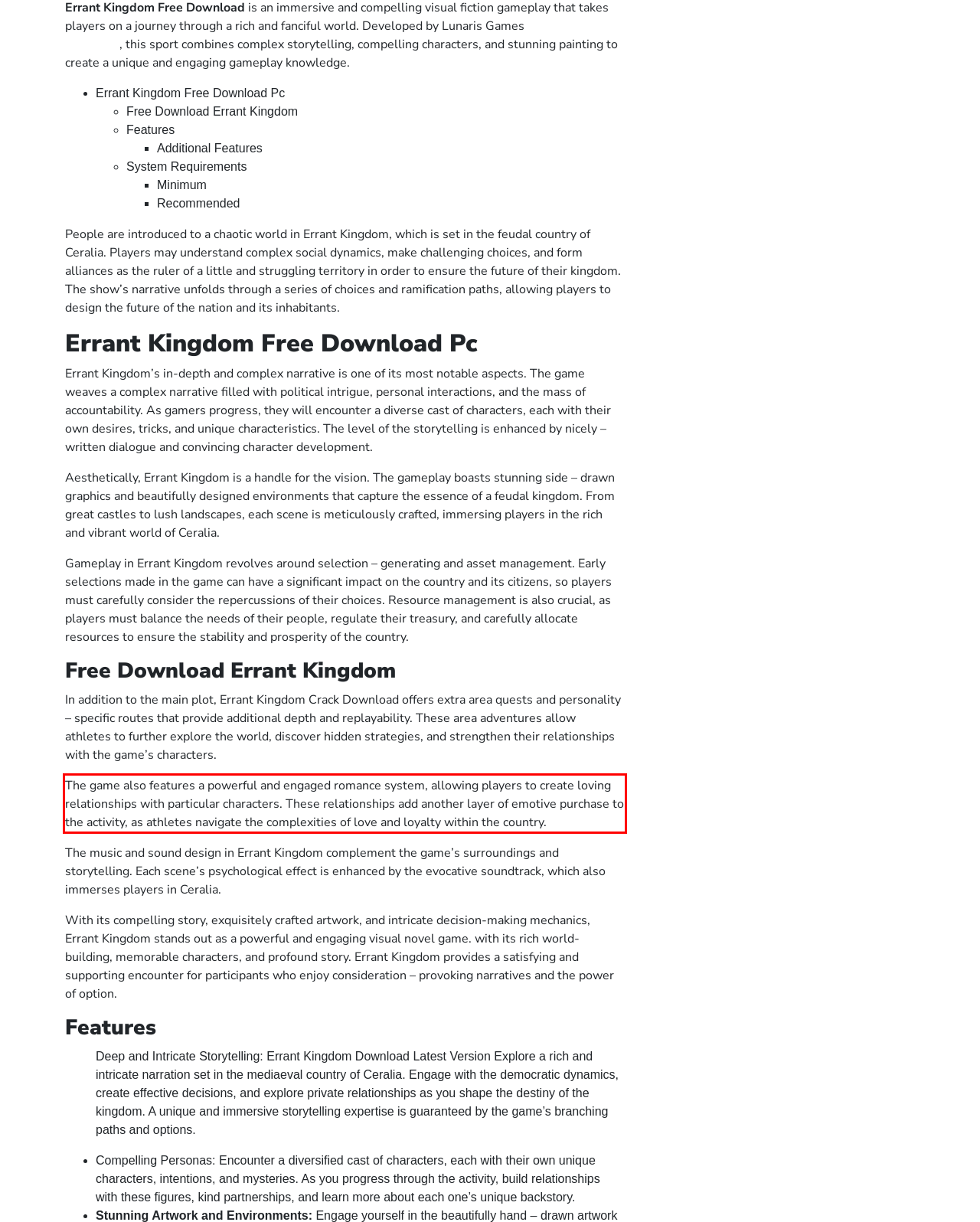You are given a screenshot showing a webpage with a red bounding box. Perform OCR to capture the text within the red bounding box.

The game also features a powerful and engaged romance system, allowing players to create loving relationships with particular characters. These relationships add another layer of emotive purchase to the activity, as athletes navigate the complexities of love and loyalty within the country.